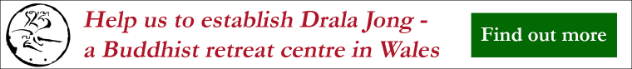Use the details in the image to answer the question thoroughly: 
What is the shape of the logo?

The caption describes the logo as stylized and circular, implying that the logo has a circular shape.